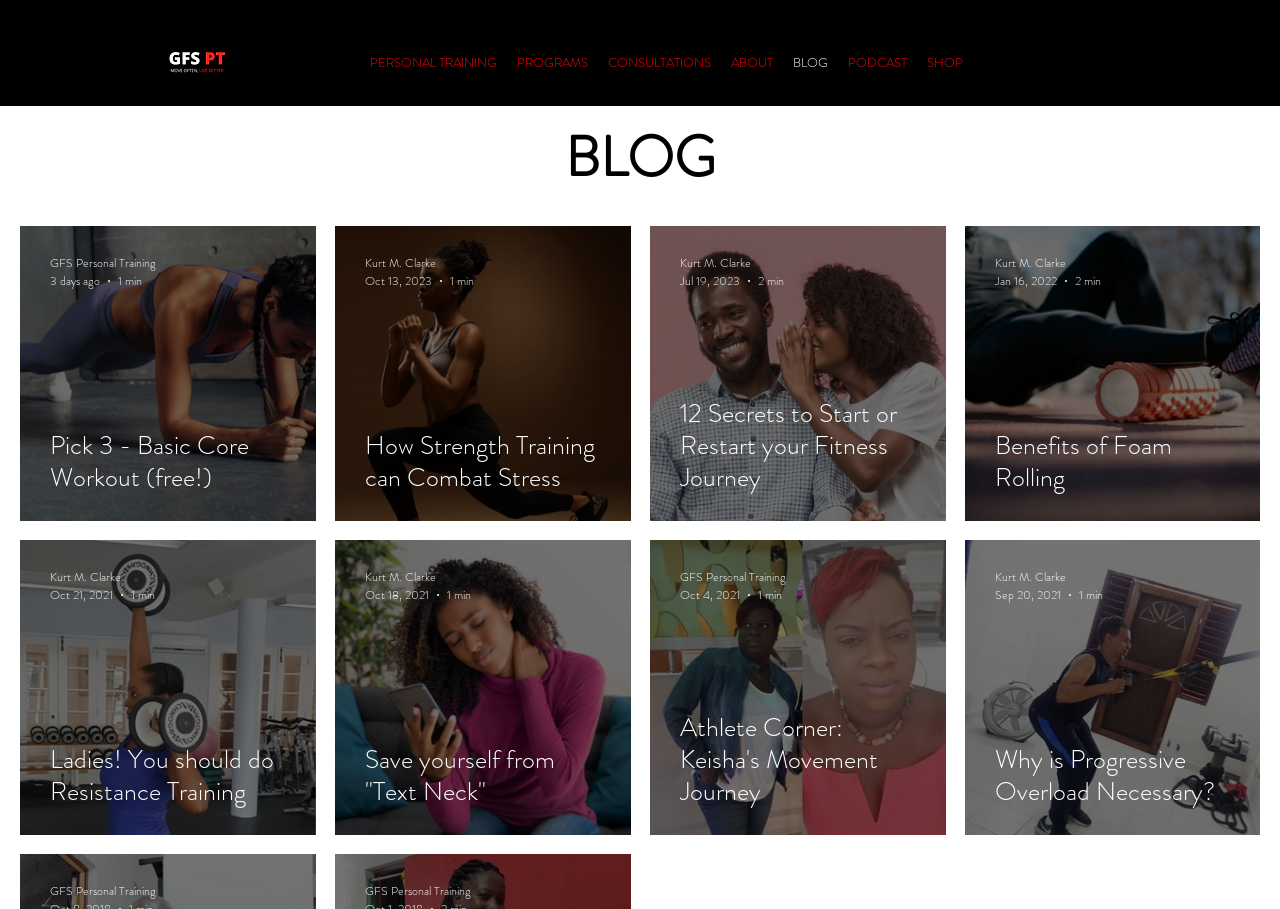Could you indicate the bounding box coordinates of the region to click in order to complete this instruction: "Explore the shop page".

[0.716, 0.055, 0.76, 0.084]